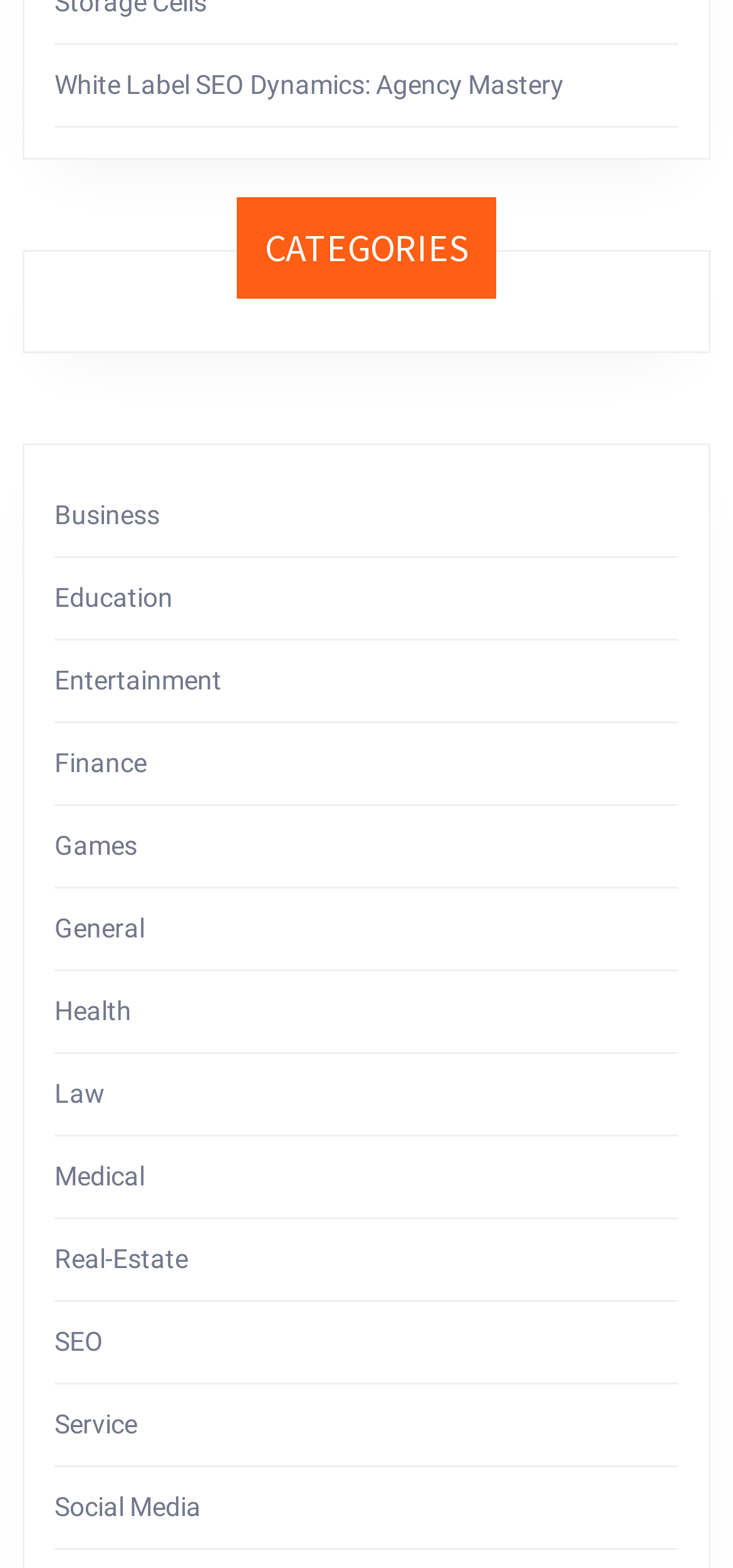Using the element description provided, determine the bounding box coordinates in the format (top-left x, top-left y, bottom-right x, bottom-right y). Ensure that all values are floating point numbers between 0 and 1. Element description: Social Media

[0.074, 0.952, 0.274, 0.971]